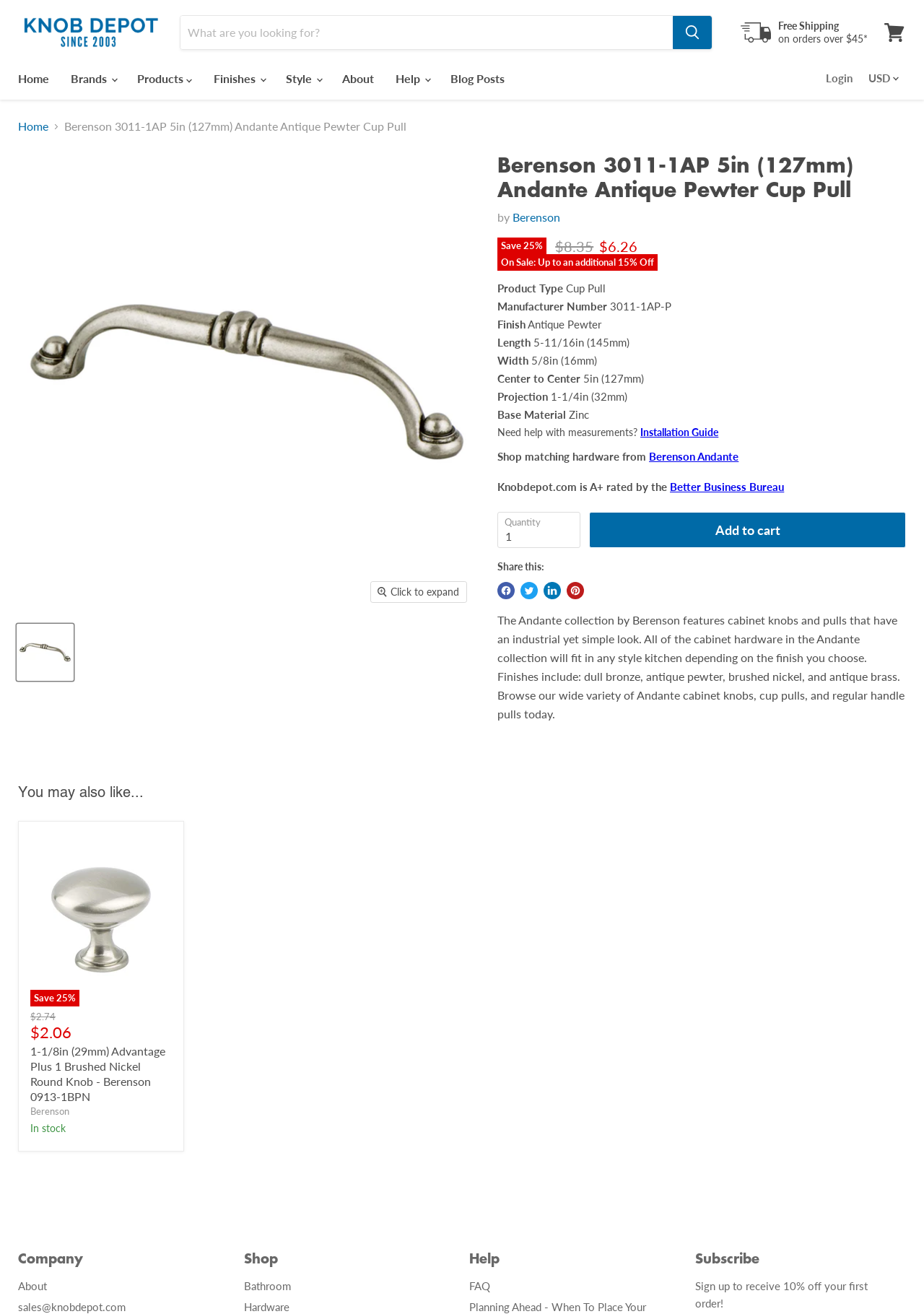What is the length of the product?
Look at the screenshot and respond with a single word or phrase.

5-11/16in (145mm)